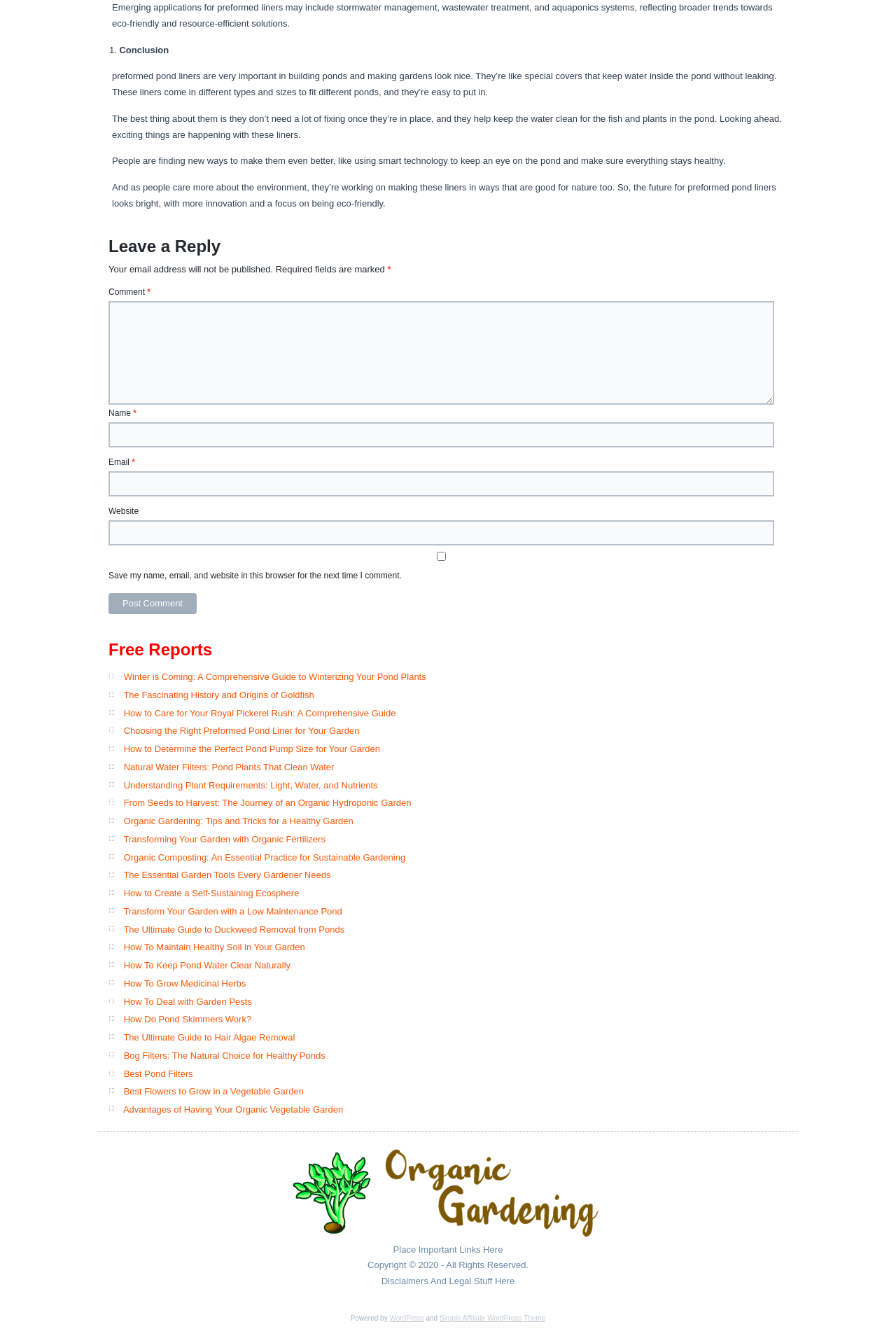Locate the bounding box coordinates of the clickable part needed for the task: "Check the box to save your name, email, and website".

[0.121, 0.415, 0.864, 0.422]